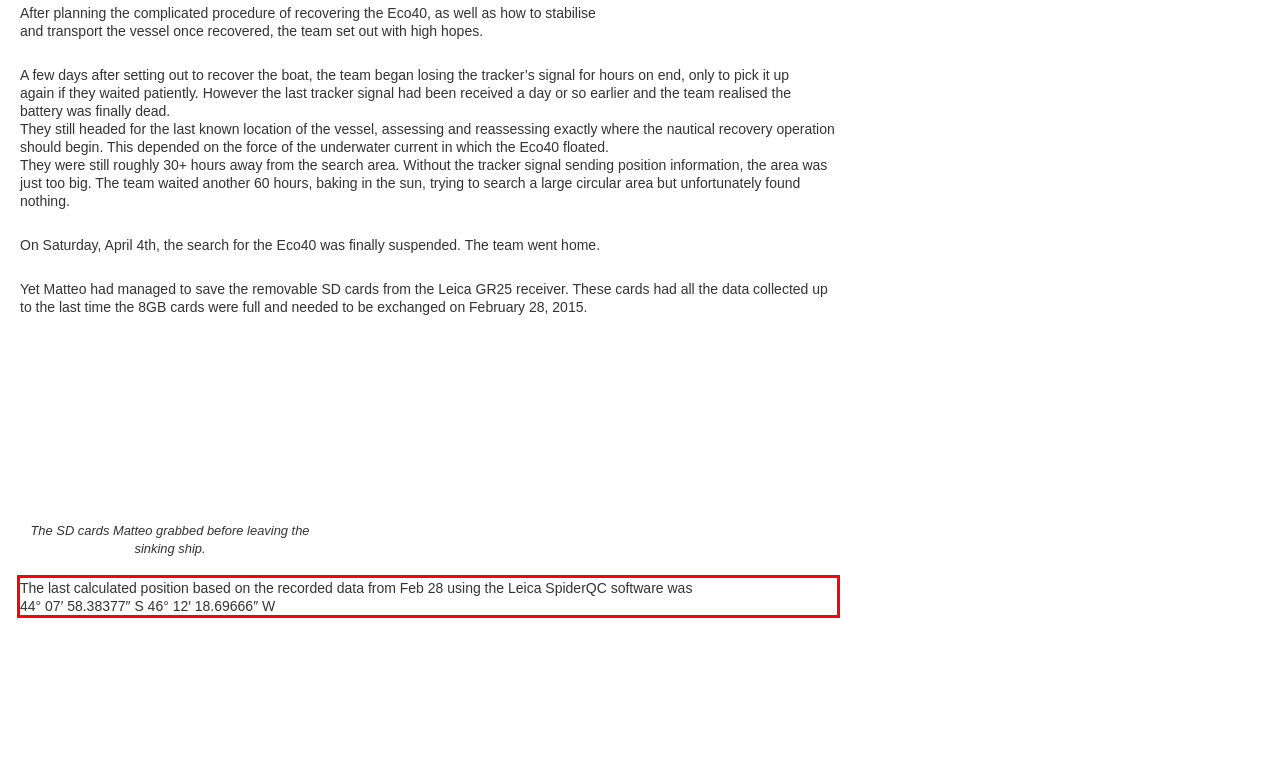Your task is to recognize and extract the text content from the UI element enclosed in the red bounding box on the webpage screenshot.

The last calculated position based on the recorded data from Feb 28 using the Leica SpiderQC software was 44° 07′ 58.38377″ S 46° 12′ 18.69666″ W